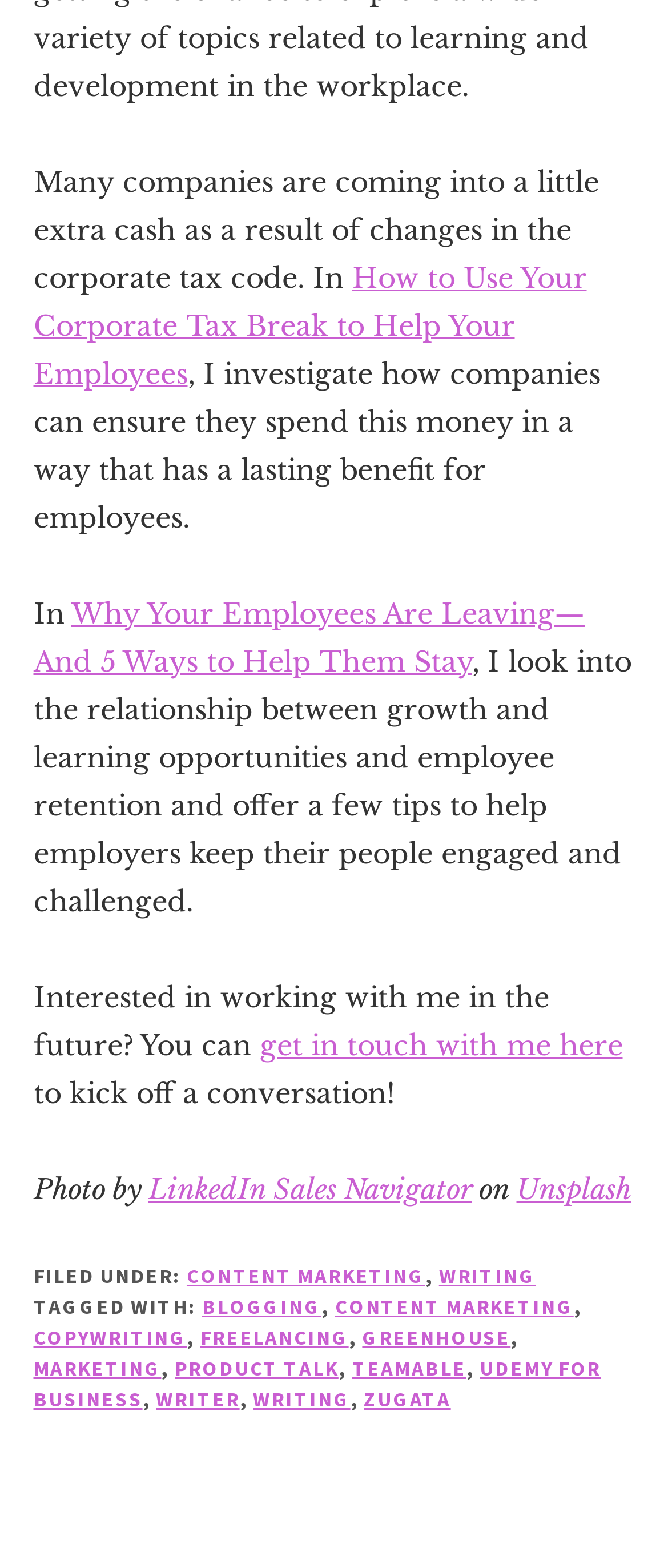Can you give a comprehensive explanation to the question given the content of the image?
How can one contact the author?

The author provides a link 'get in touch with me here' for readers to contact them, as indicated by the text 'Interested in working with me in the future? You can get in touch with me here to kick off a conversation!'.